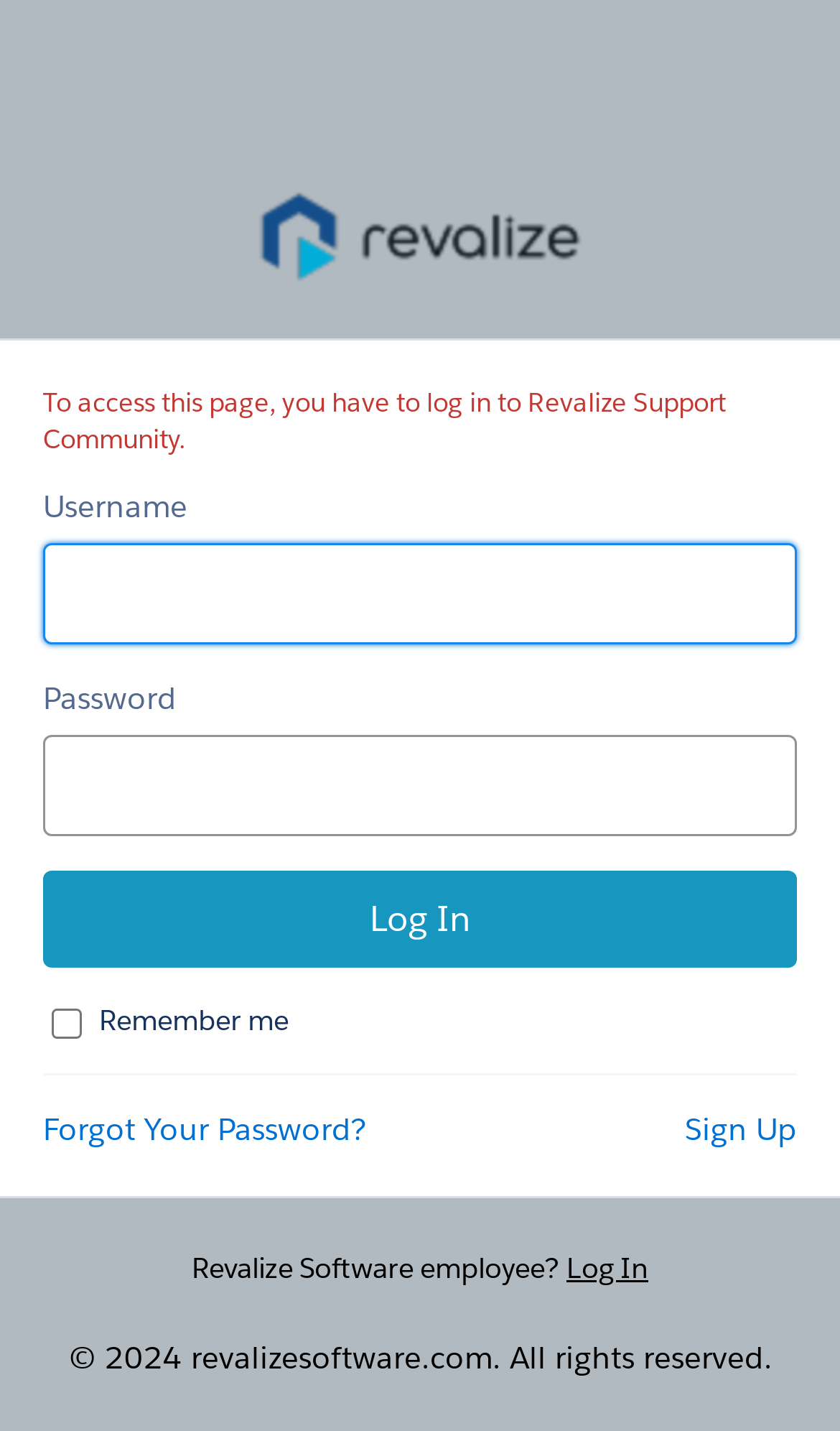Provide a comprehensive description of the webpage.

The webpage is a login page for the Revalize Support Community Customer Account. At the top, there is a notification that informs users to log in to access the page. Below this notification, there is a form with two input fields: one for the username and one for the password. The username field is currently focused. 

To the right of the input fields, there are labels indicating what information is required for each field. The password field is marked as required. 

Below the input fields, there is a "Log In" button. Next to the button, there is a checkbox to "Remember me" and a link to "Forgot Your Password?".

On the right side of the page, there is a link to "Sign Up" for new users. 

Near the bottom of the page, there is a message stating "Revalize Software employee?" with a "Log In" link next to it, likely for employees to log in separately. 

At the very bottom of the page, there is a copyright notice stating "© 2024 revalizesoftware.com. All rights reserved."